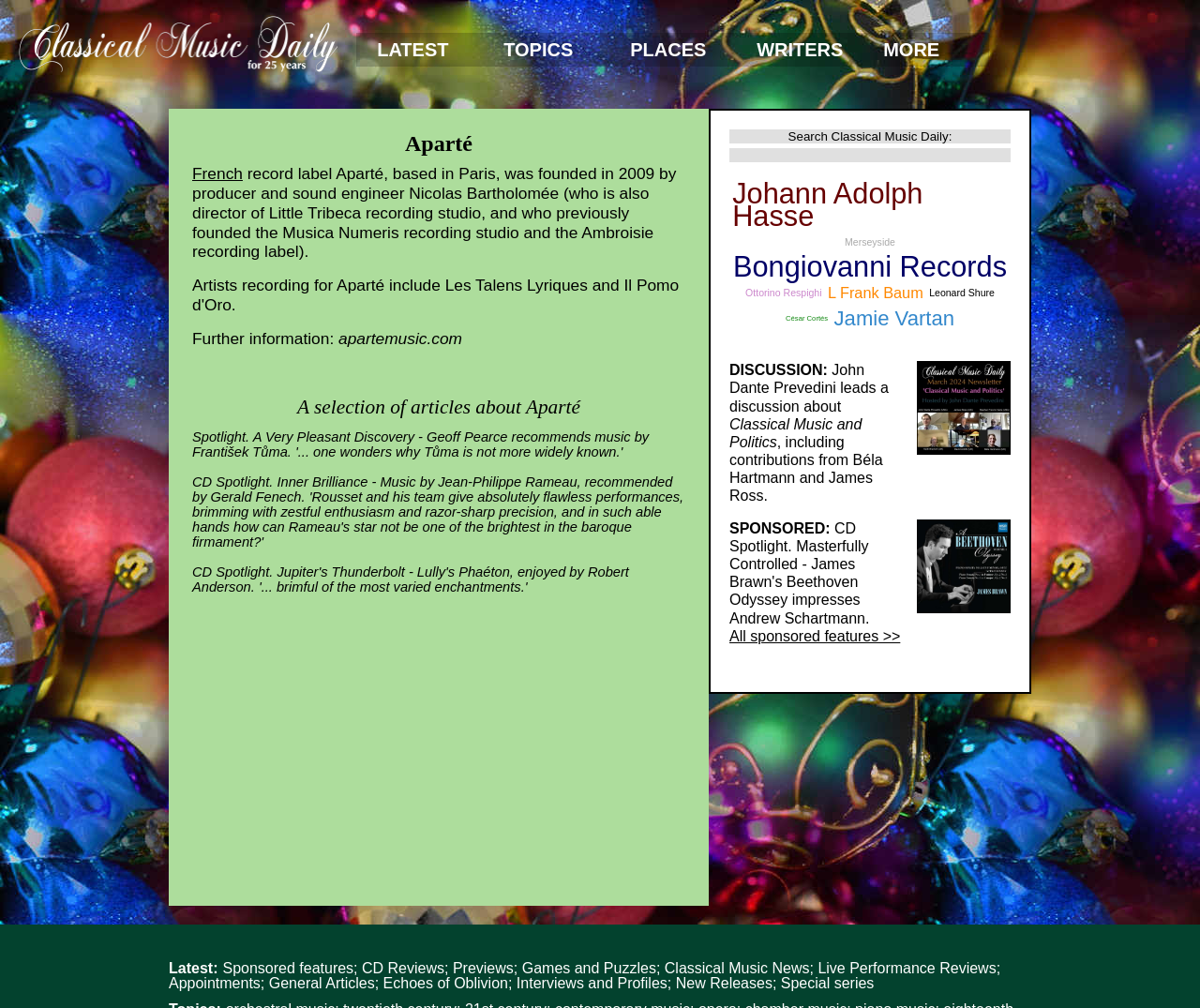Identify the bounding box coordinates for the region of the element that should be clicked to carry out the instruction: "Explore latest articles". The bounding box coordinates should be four float numbers between 0 and 1, i.e., [left, top, right, bottom].

[0.297, 0.033, 0.402, 0.066]